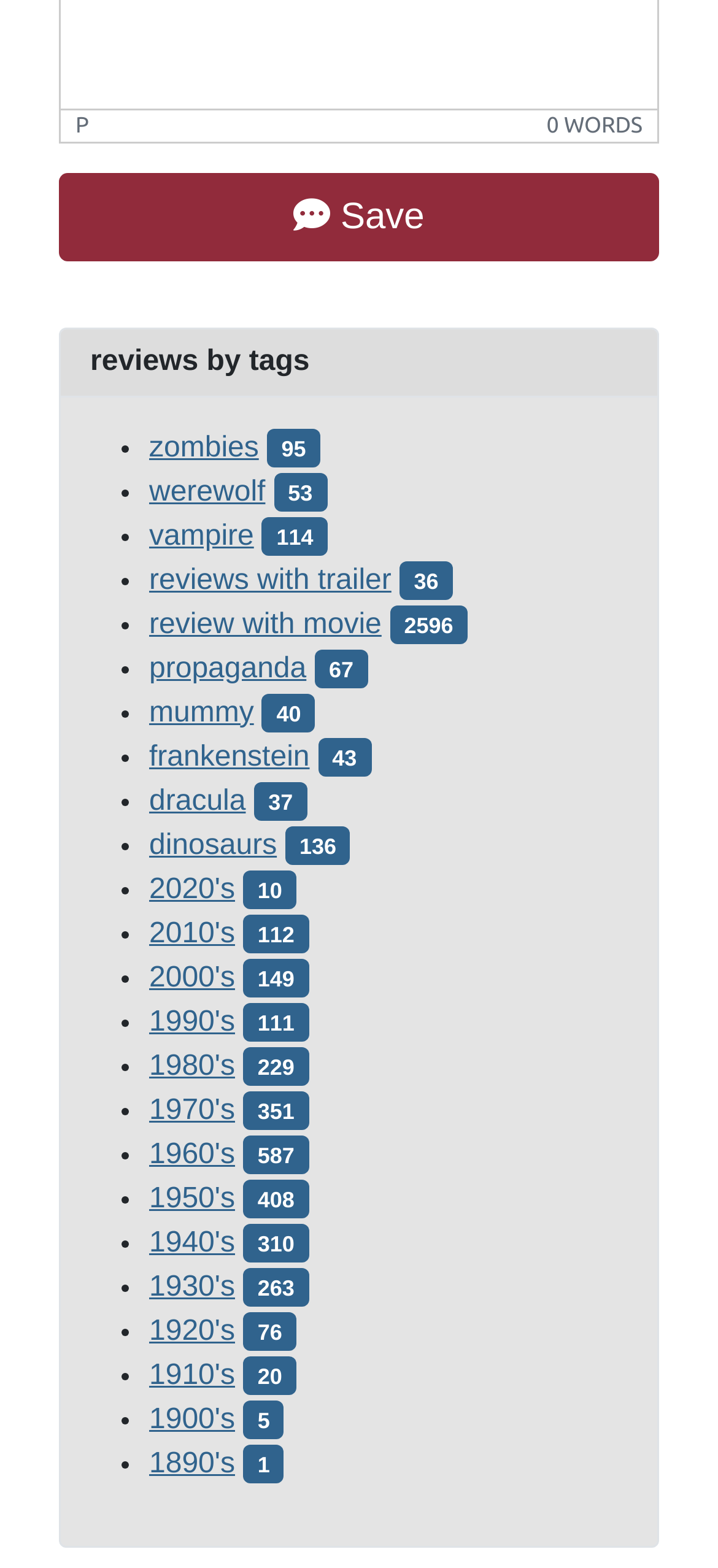What is the position of the 'zombies' tag in the list?
Using the image, answer in one word or phrase.

2nd